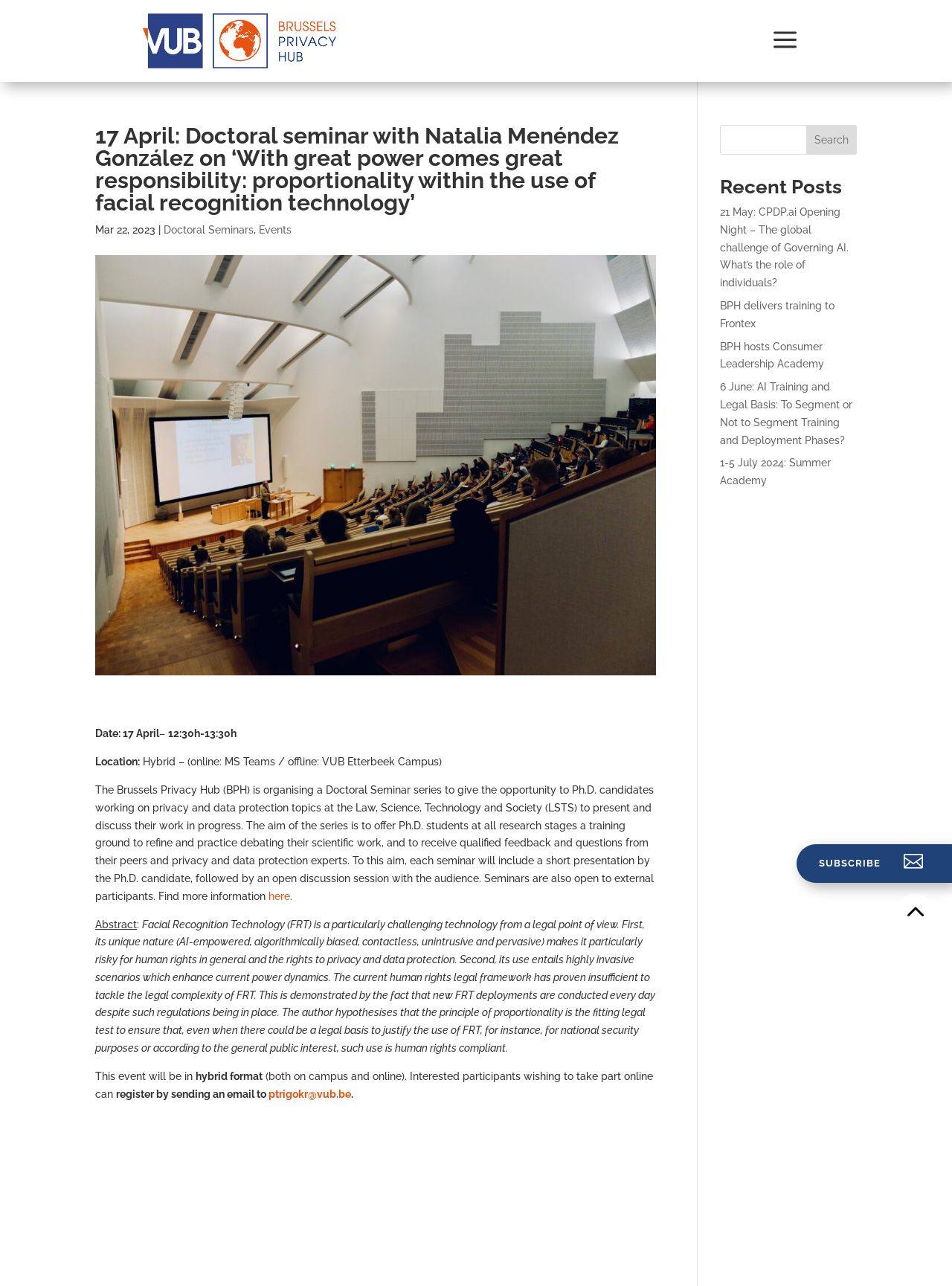Identify the coordinates of the bounding box for the element that must be clicked to accomplish the instruction: "View the 'Doctoral Seminars' page".

[0.172, 0.174, 0.266, 0.183]